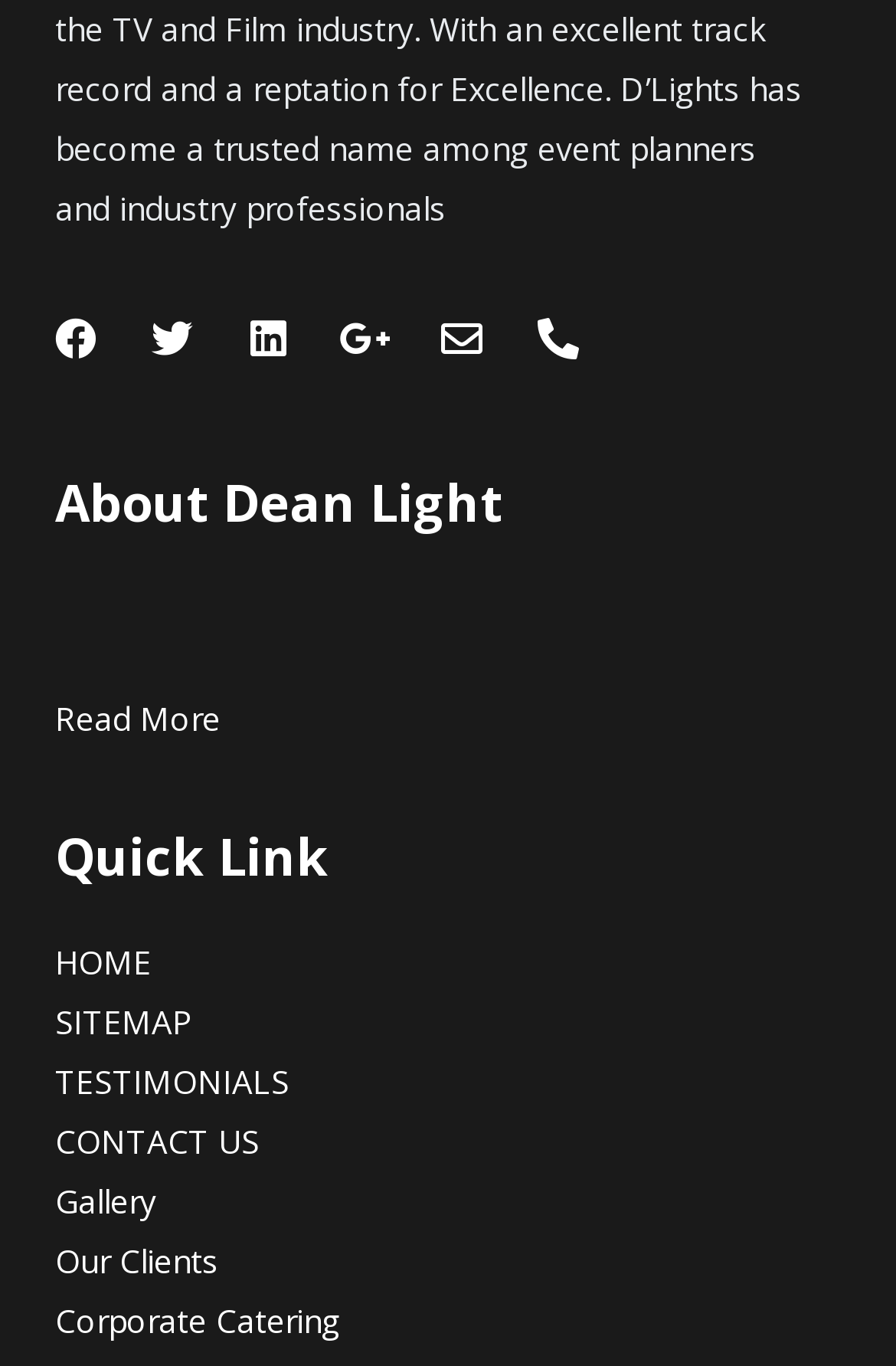Specify the bounding box coordinates of the area to click in order to follow the given instruction: "Read more about Dean Light."

[0.062, 0.51, 0.246, 0.542]